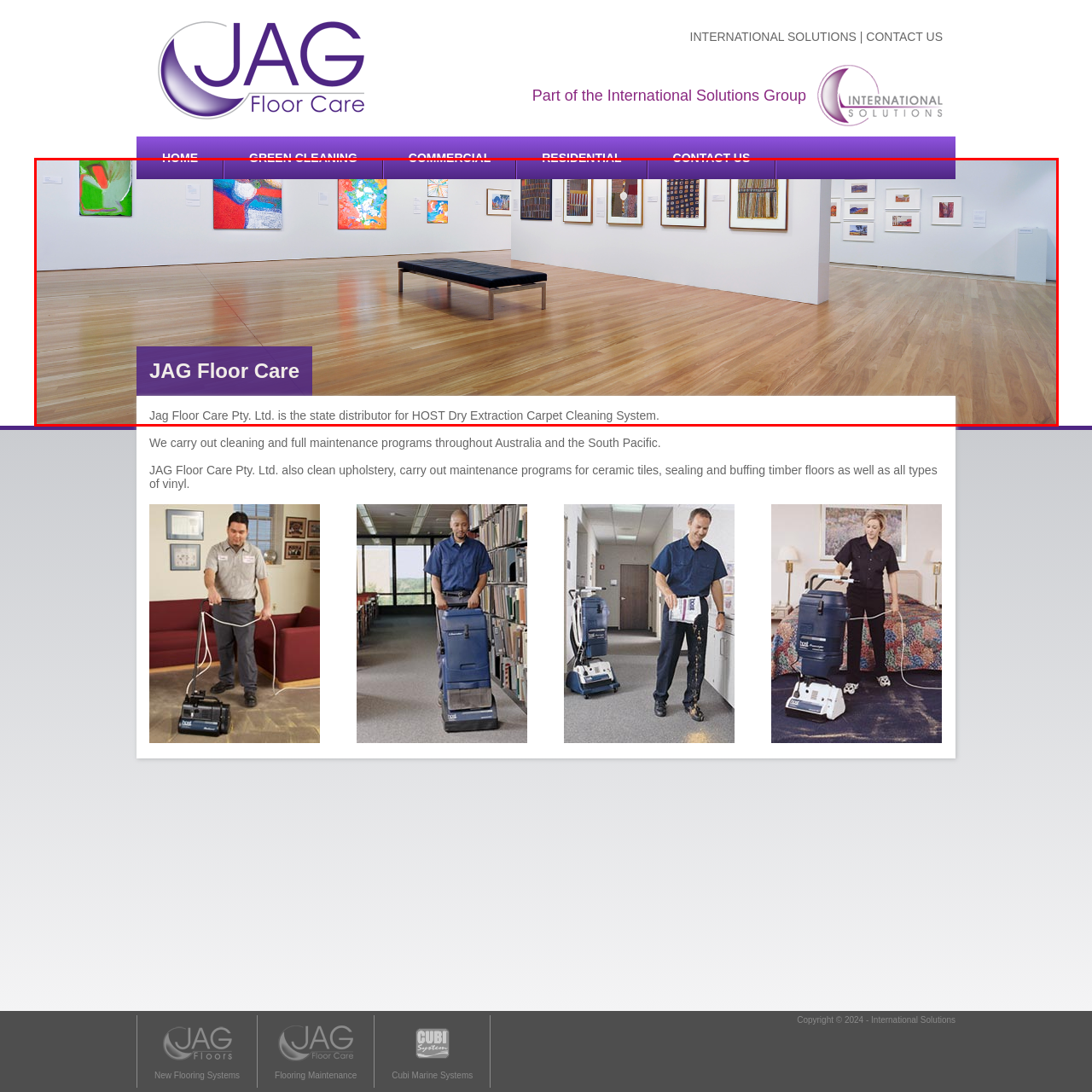Pay attention to the section of the image delineated by the white outline and provide a detailed response to the subsequent question, based on your observations: 
What is the purpose of the bench?

The question asks about the purpose of the bench in the image. Upon examining the caption, I find that the bench is described as 'inviting visitors to sit and appreciate the art'. This suggests that the primary purpose of the bench is to provide a comfortable spot for visitors to sit and admire the artworks on display, which leads me to conclude that the answer is 'to sit and appreciate art'.